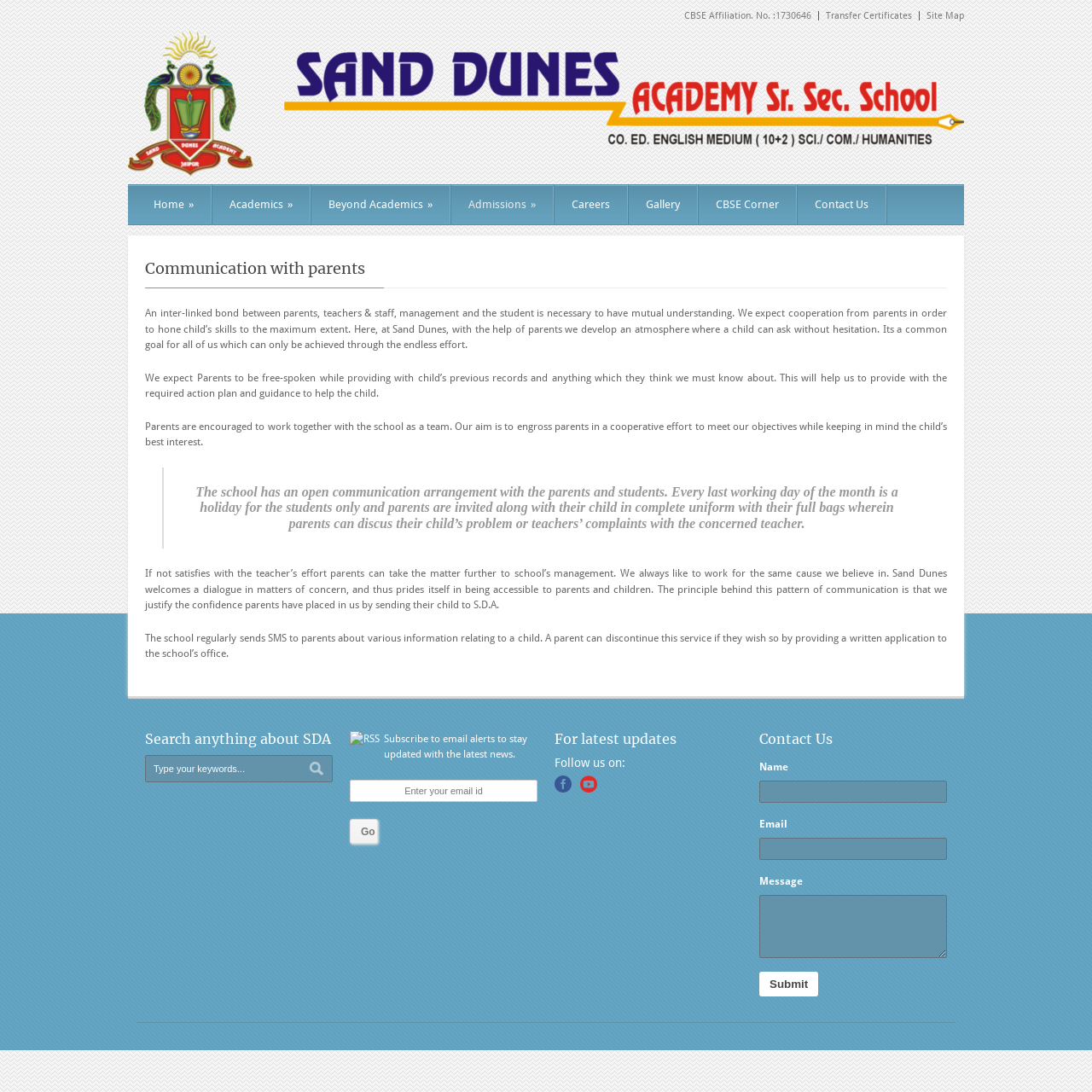Provide the text content of the webpage's main heading.

Communication with parents